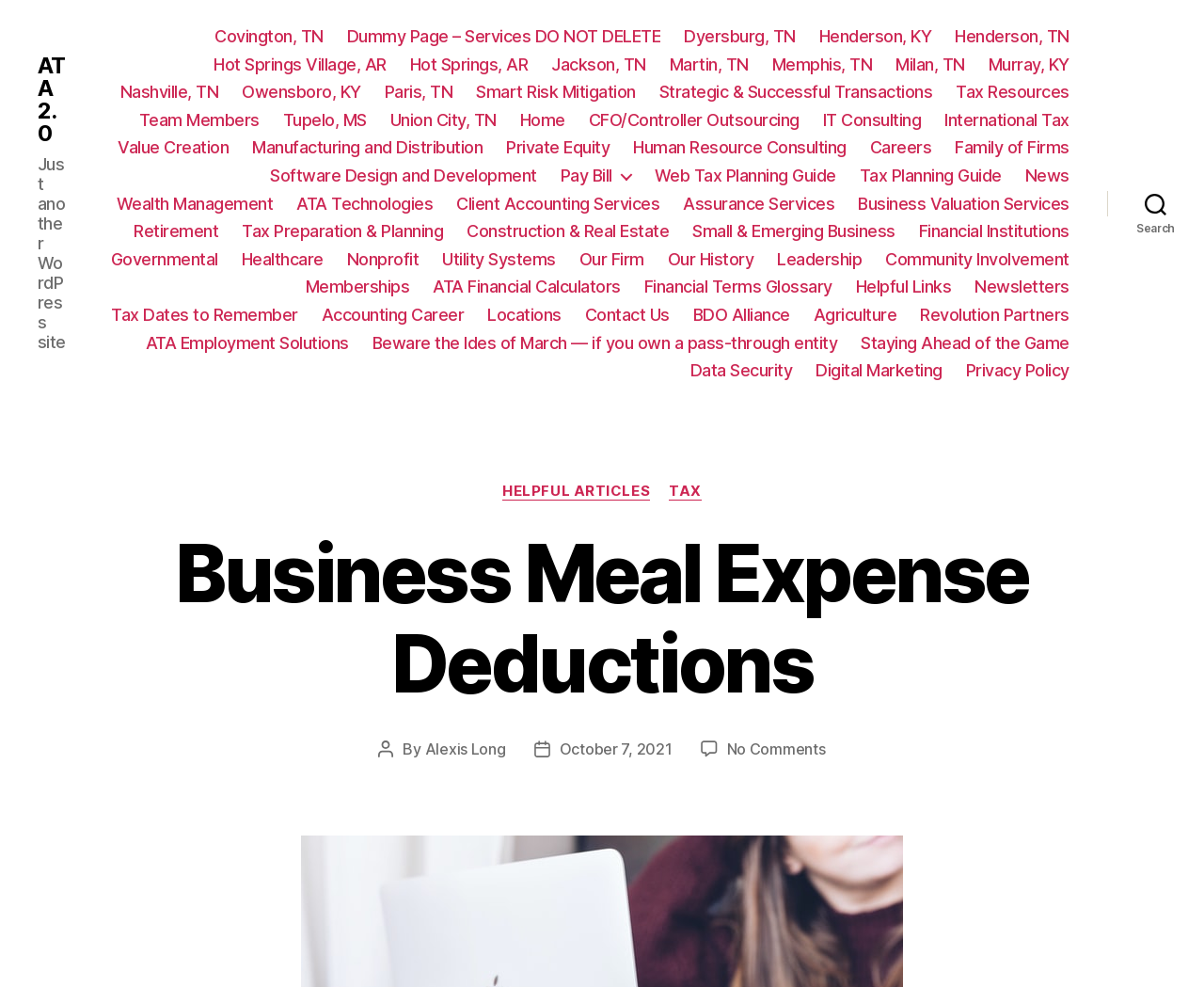Determine the bounding box for the UI element that matches this description: "Staying Ahead of the Game".

[0.715, 0.337, 0.888, 0.358]